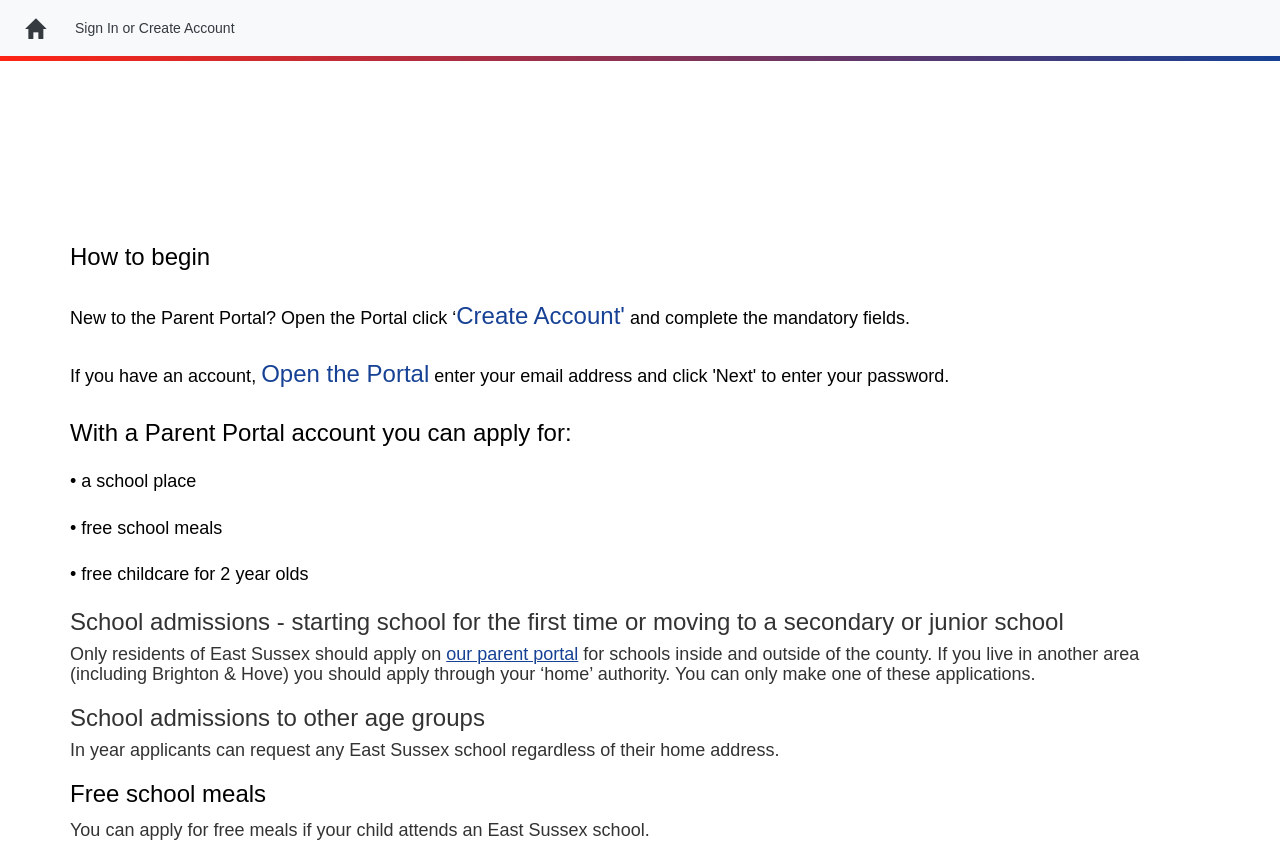Respond to the question below with a single word or phrase:
What is required to apply for free school meals?

Child attends an East Sussex school